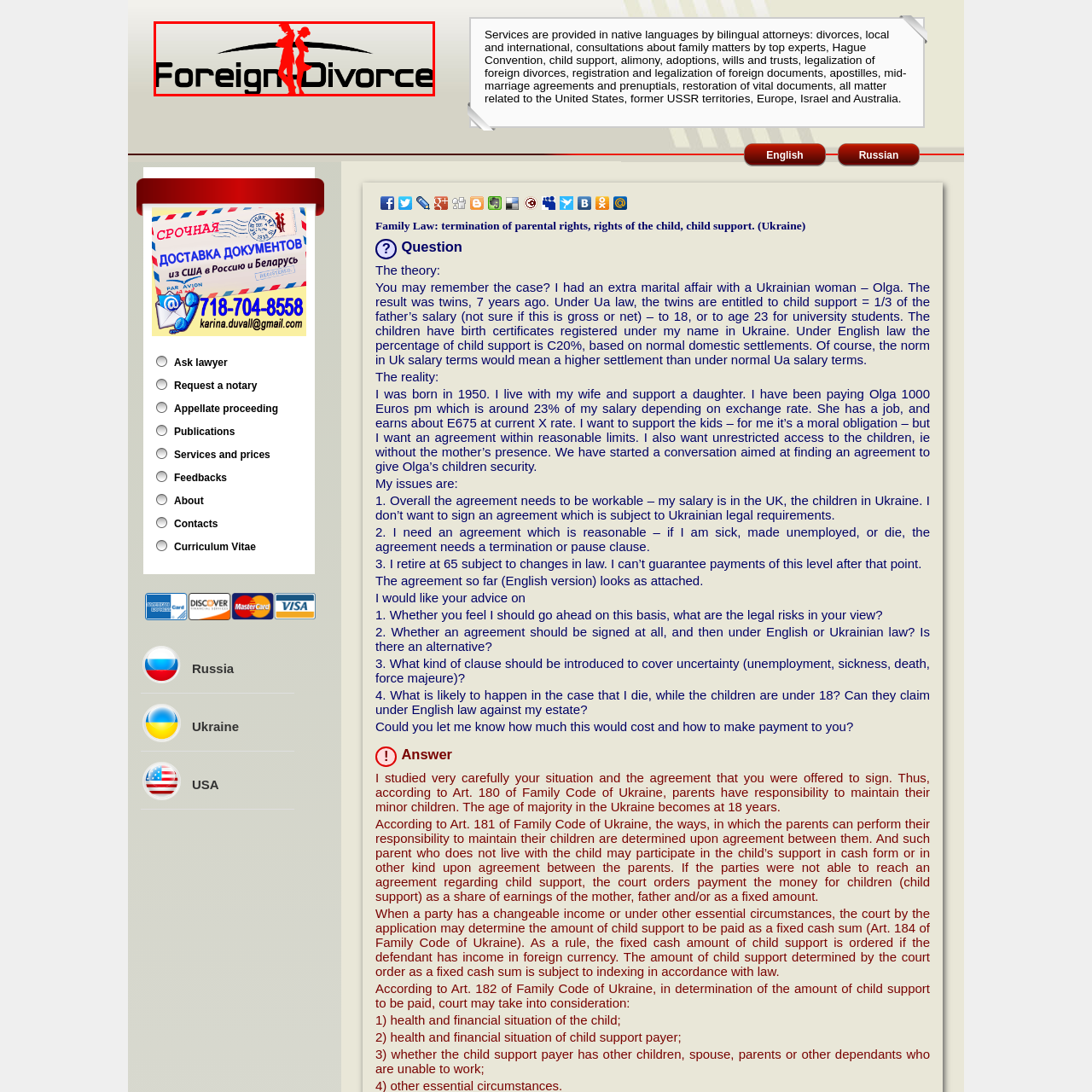What type of law is the logo related to?
Examine the area marked by the red bounding box and respond with a one-word or short phrase answer.

Family law